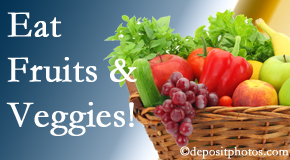Describe every aspect of the image in detail.

The image features a vibrant assortment of fresh fruits and vegetables displayed in a woven basket, emphasizing the importance of incorporating these nutrient-rich foods into your diet. Prominently displayed are the words "Eat Fruits & Veggies!" which communicate a clear and energetic message about the health benefits of consuming a variety of produce. This aligns with the advice from Moriarty Chiropractic, encouraging individuals, especially those in middle and older age, to increase their intake of fruits and vegetables to enhance bone mineral density (BMD) and reduce the risk of osteoporosis. The colorful presentation of the produce not only makes a visual impact but also underscores the concept of healthy eating as a playful and enjoyable experience, suggesting that trying out new fruits and vegetables can lead to better health outcomes.